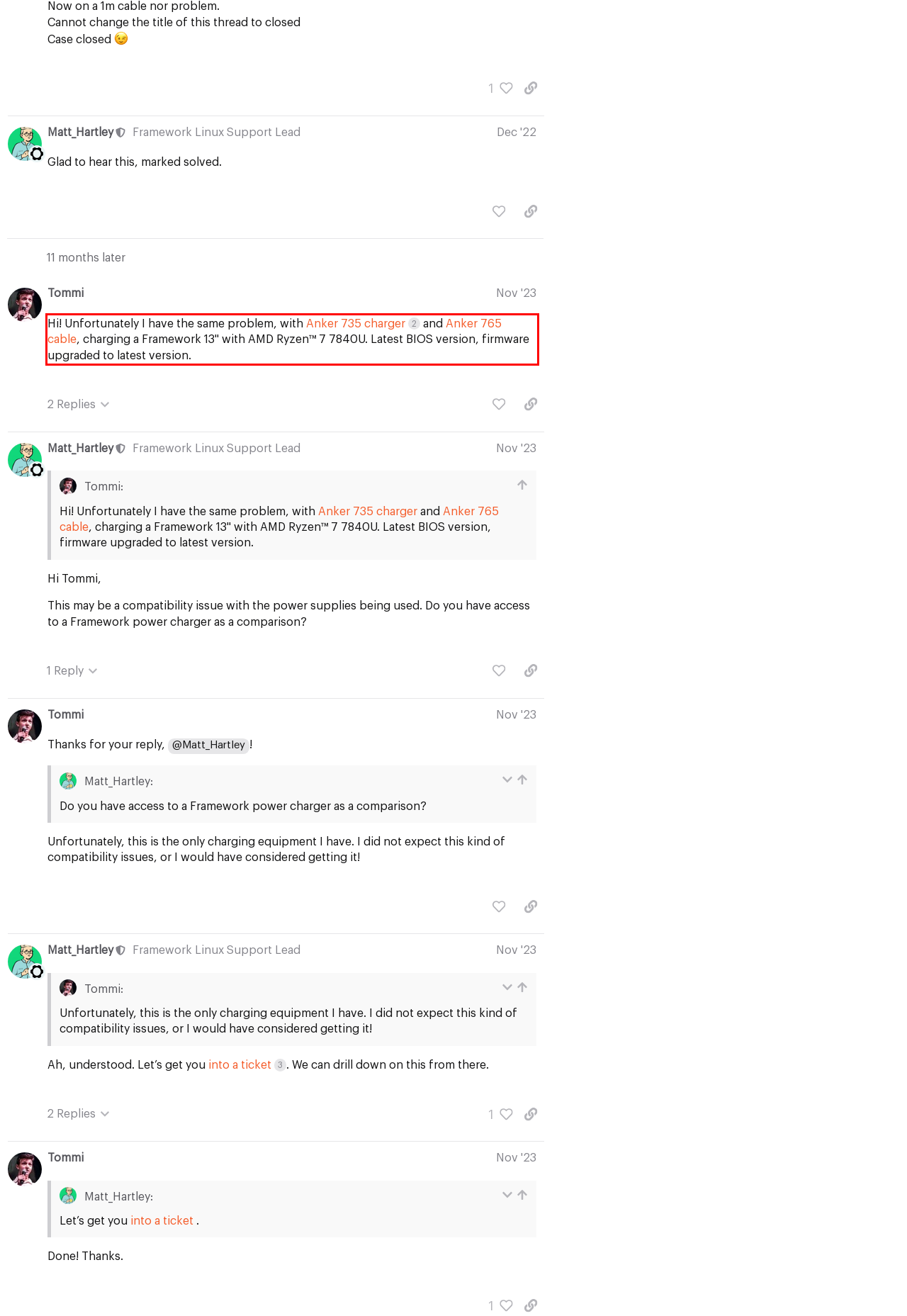Examine the webpage screenshot, find the red bounding box, and extract the text content within this marked area.

Hi! Unfortunately I have the same problem, with Anker 735 charger 2 and Anker 765 cable, charging a Framework 13" with AMD Ryzen™ 7 7840U. Latest BIOS version, firmware upgraded to latest version.